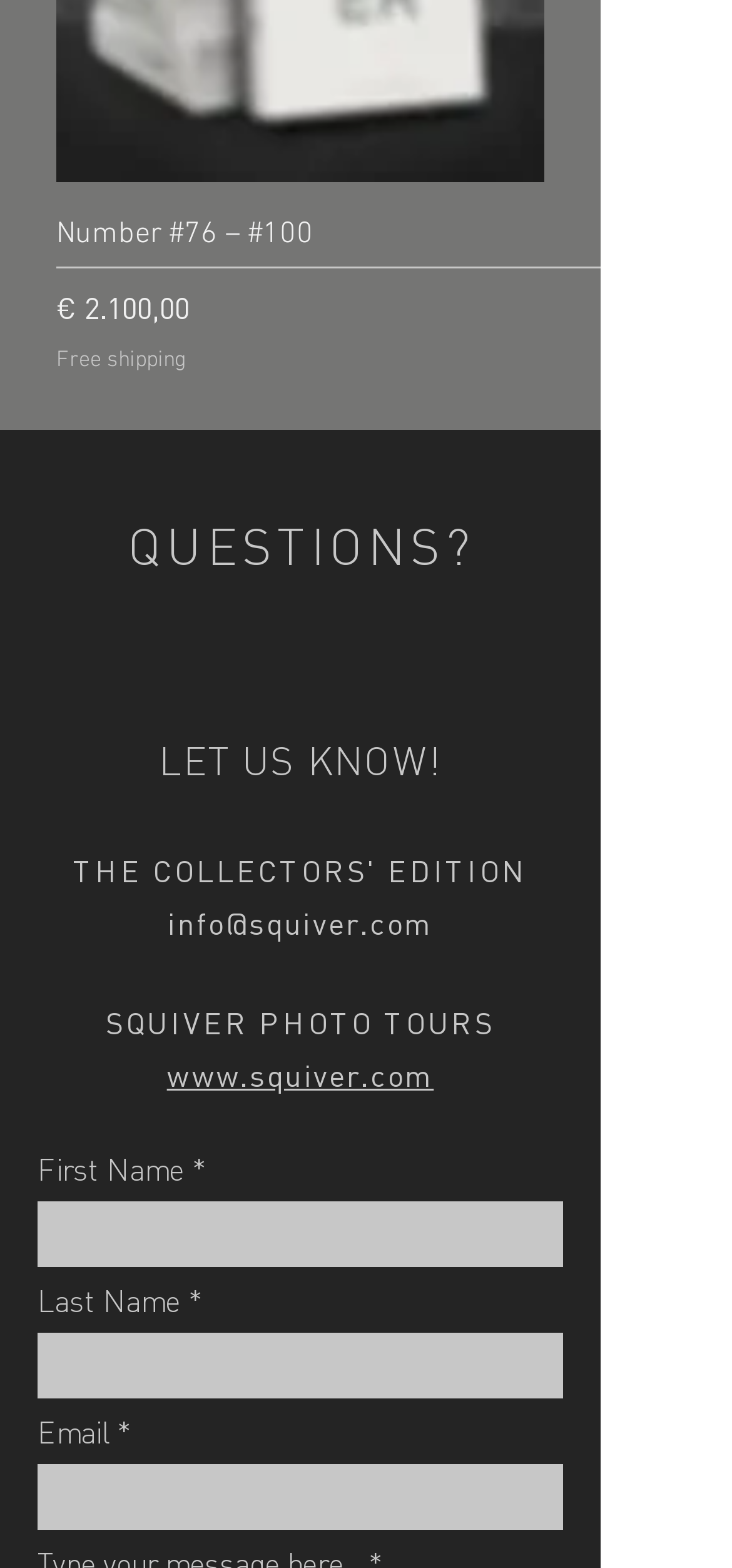Look at the image and write a detailed answer to the question: 
How many social media links are available?

There are three social media links available, namely Instagram, Facebook, and YouTube, which are part of the 'Social Bar' list.